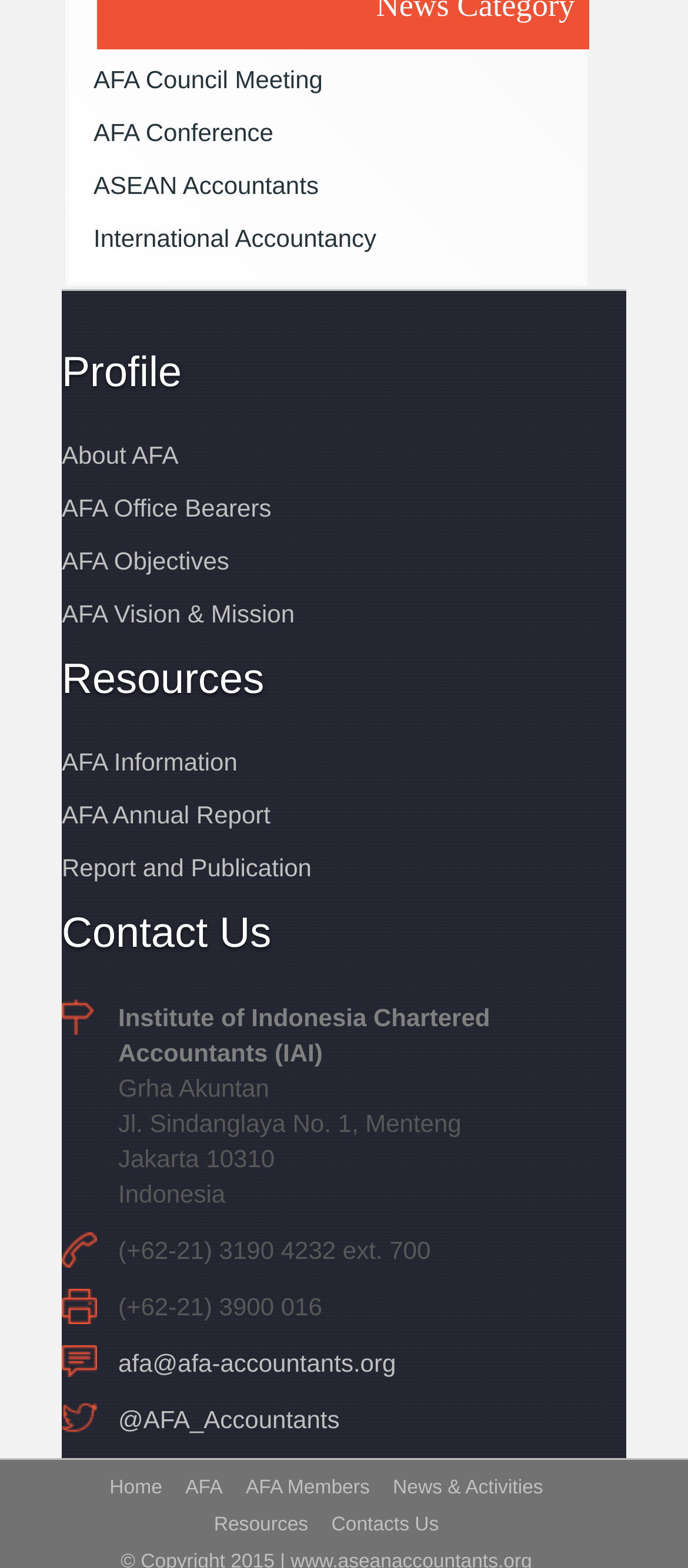What are the main sections of the website?
Using the details from the image, give an elaborate explanation to answer the question.

The main sections of the website can be inferred from the heading elements which provide the main sections as 'Profile', 'Resources', and 'Contact Us'.